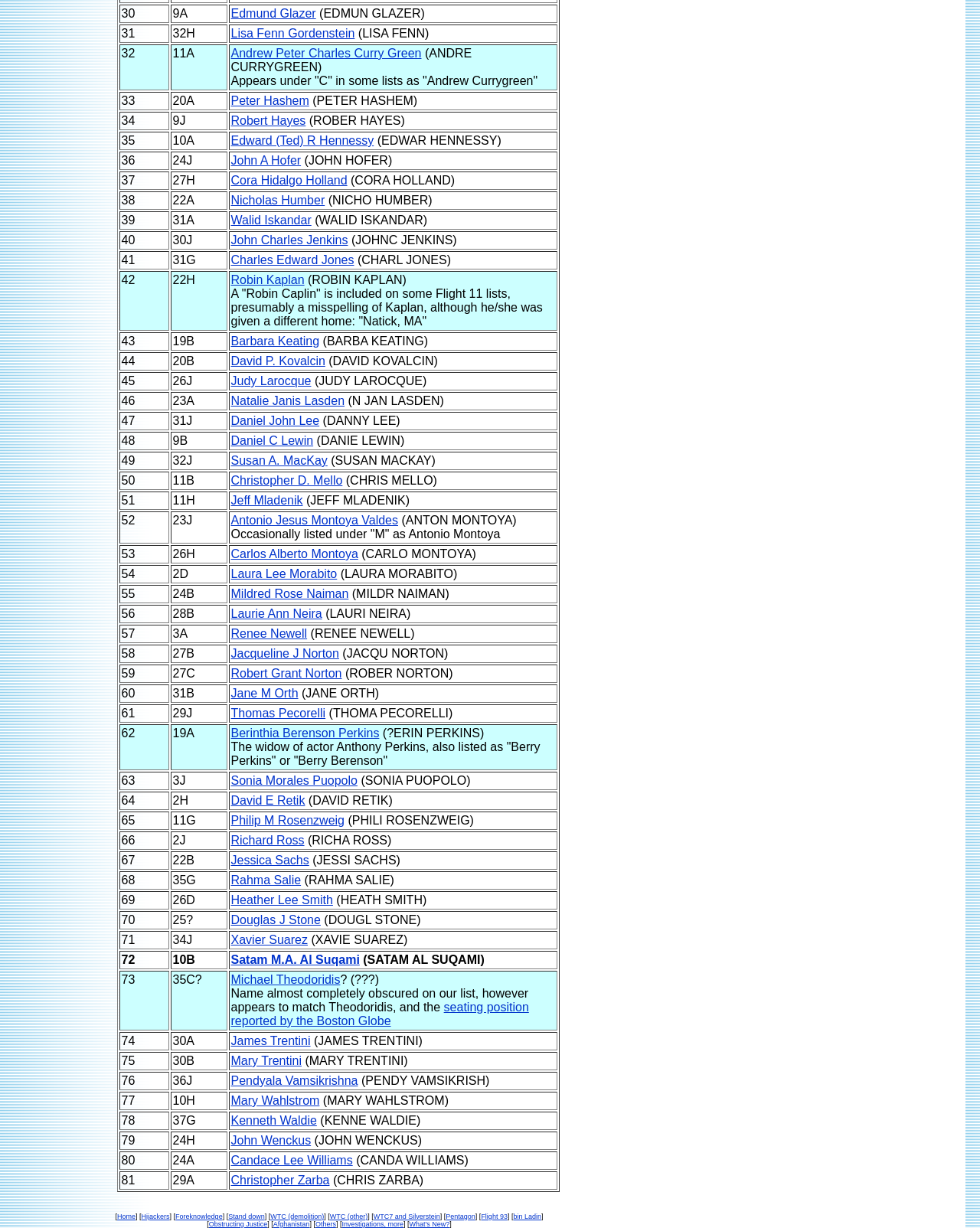Determine the bounding box coordinates of the clickable region to carry out the instruction: "View Edmund Glazer's profile".

[0.236, 0.006, 0.322, 0.016]